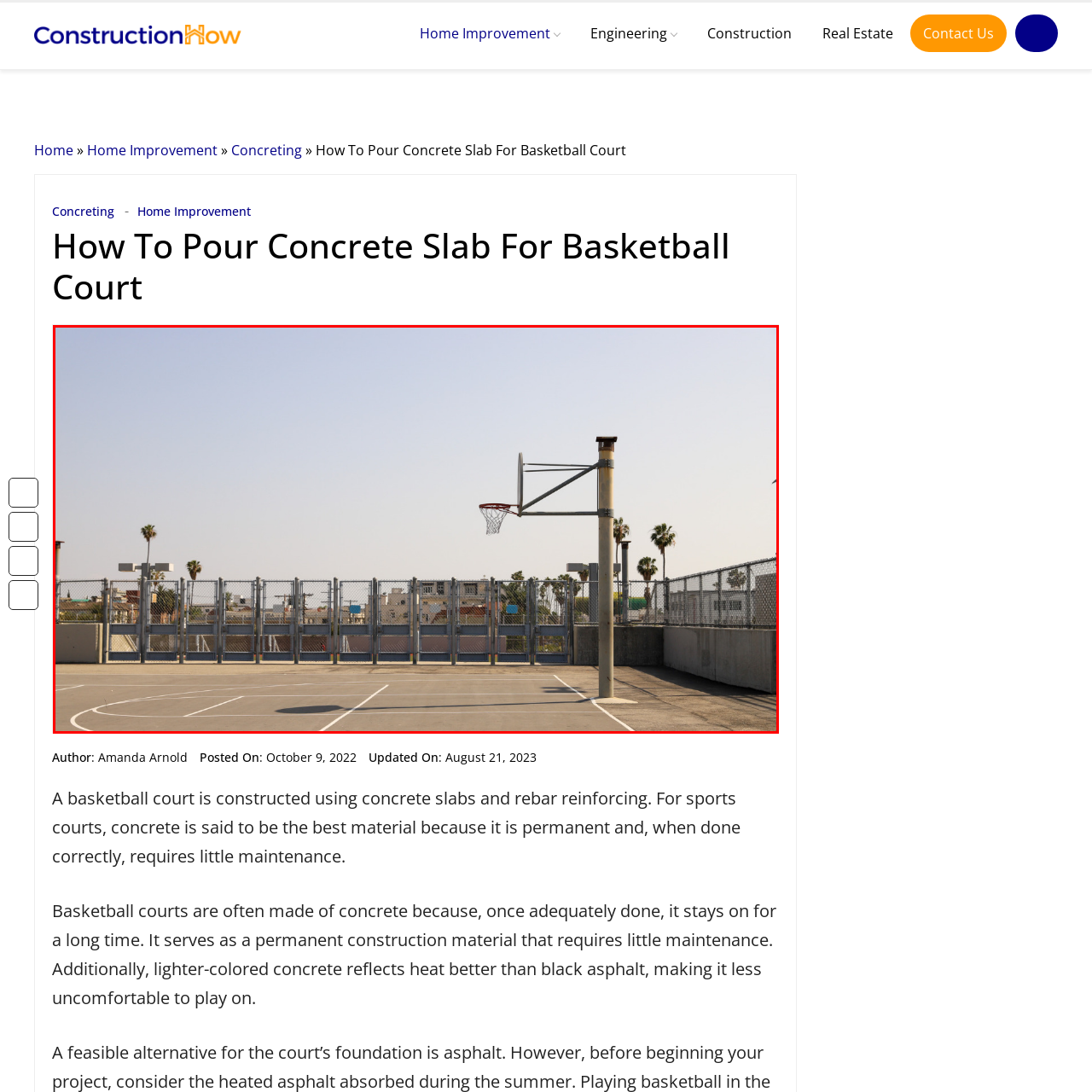What type of fence encloses the court?
Analyze the image inside the red bounding box and provide a one-word or short-phrase answer to the question.

Chain-link fence